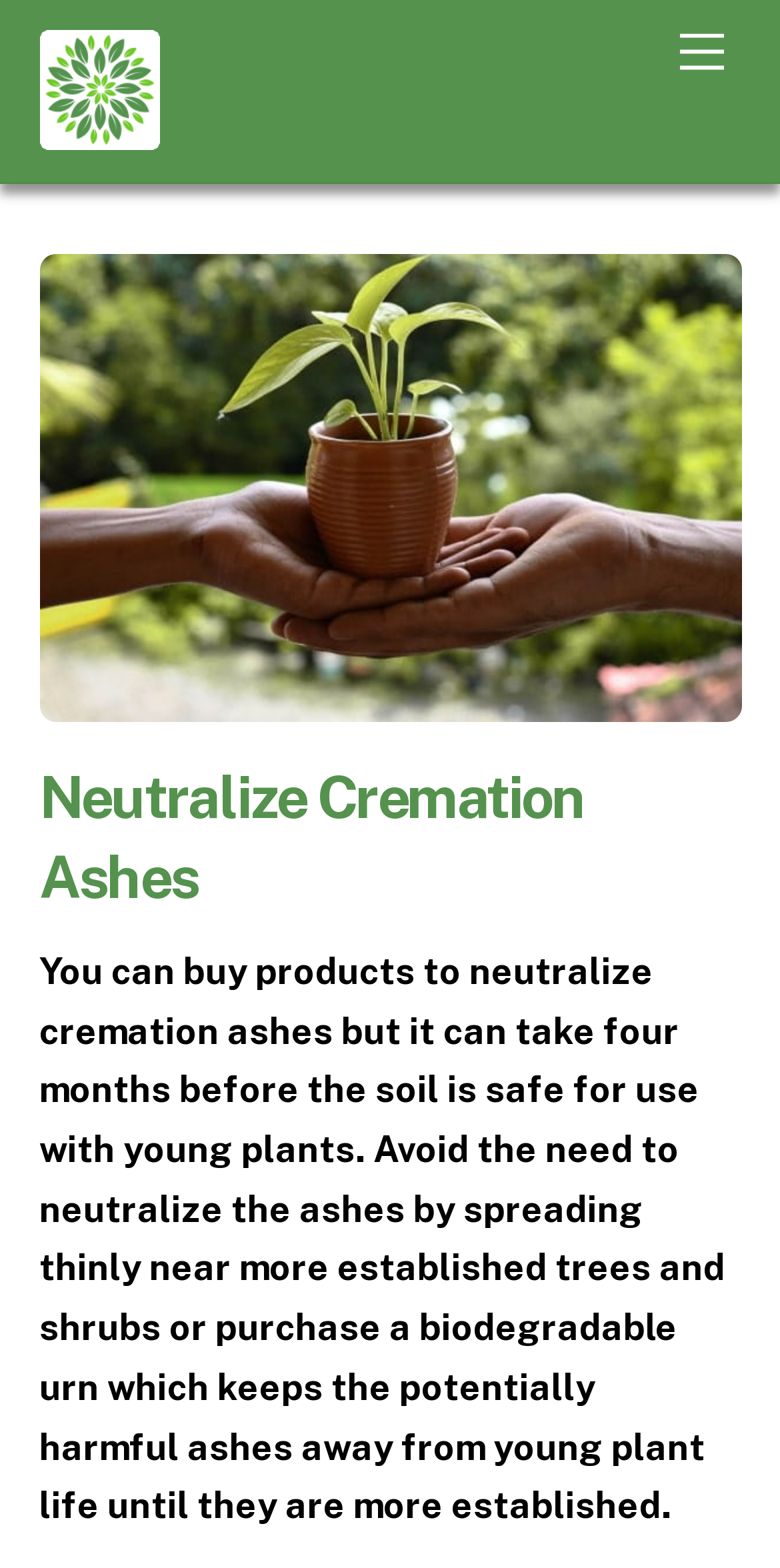Create a full and detailed caption for the entire webpage.

The webpage is about neutralizing cremation ashes, specifically discussing whether it's necessary and considerations for scattering or burying ashes in a garden. 

At the top right corner, there is a "Menu" link. On the top left, there is a "Simple Cremations" link accompanied by a small image with the same name. Below this link, there is a larger image of an urn, which is also a link labeled "urn-600x400-min". 

Underneath the urn image, the main heading "Neutralize Cremation Ashes" is centered, with a link to the same title right below it. 

The main content of the webpage is a paragraph of text that explains the process of neutralizing cremation ashes, mentioning that it can take four months to make the soil safe for young plants. The text also provides alternative solutions, such as spreading the ashes thinly near established trees and shrubs or using a biodegradable urn. This paragraph is located below the main heading, taking up most of the page's content area.